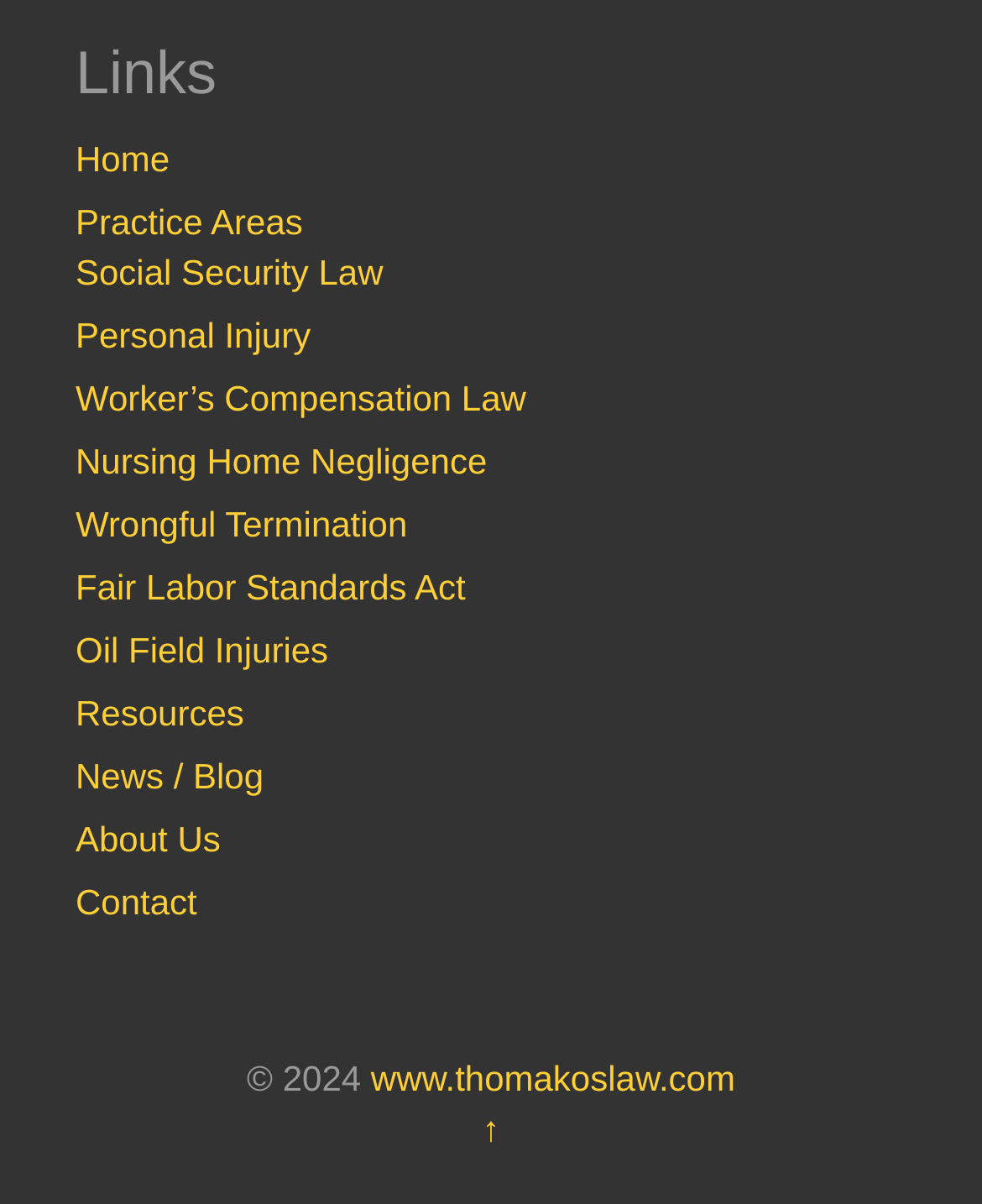What is the copyright year mentioned on the webpage?
Refer to the screenshot and respond with a concise word or phrase.

2024